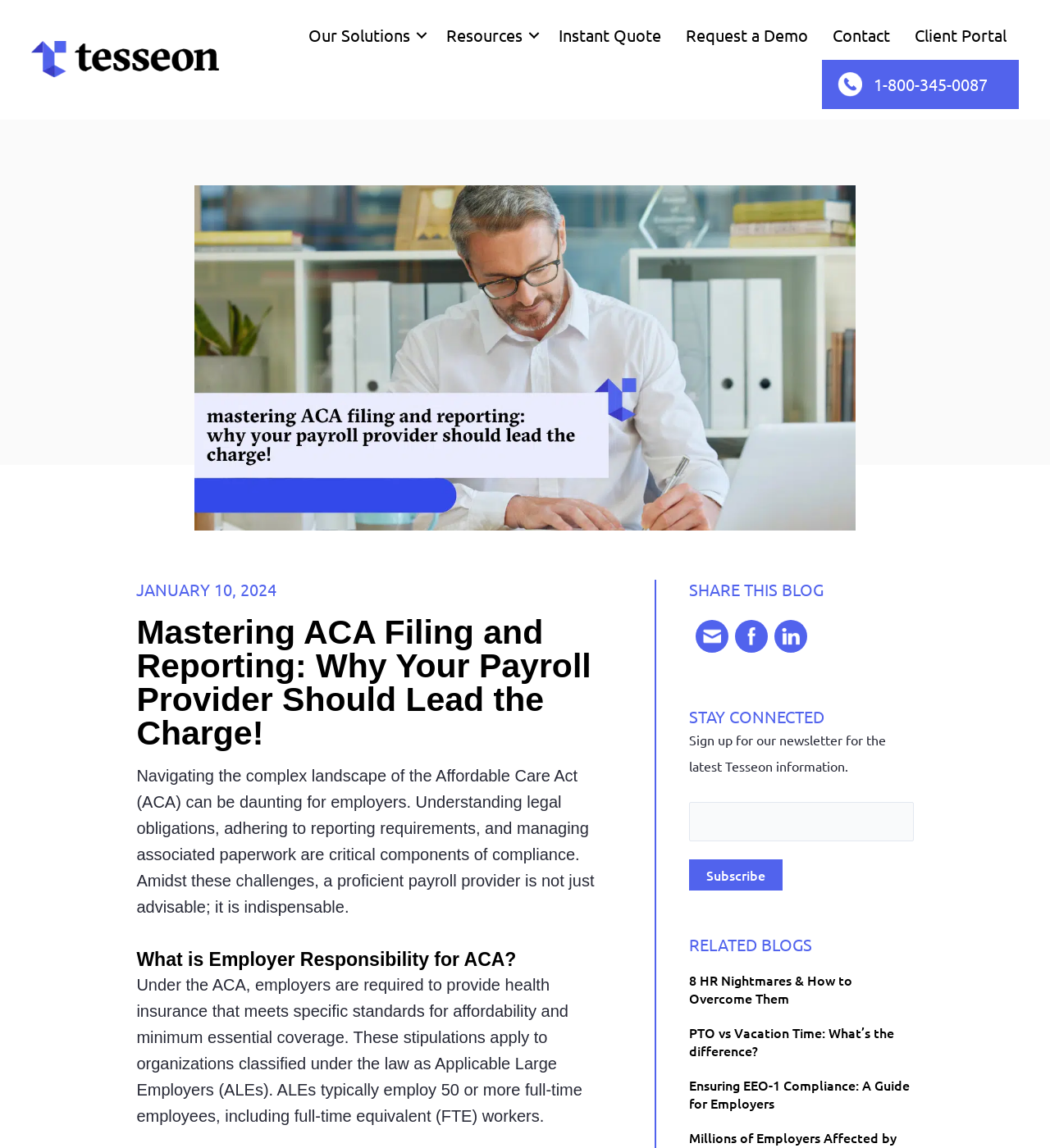Answer the following query concisely with a single word or phrase:
What is the date mentioned on the webpage?

JANUARY 10, 2024